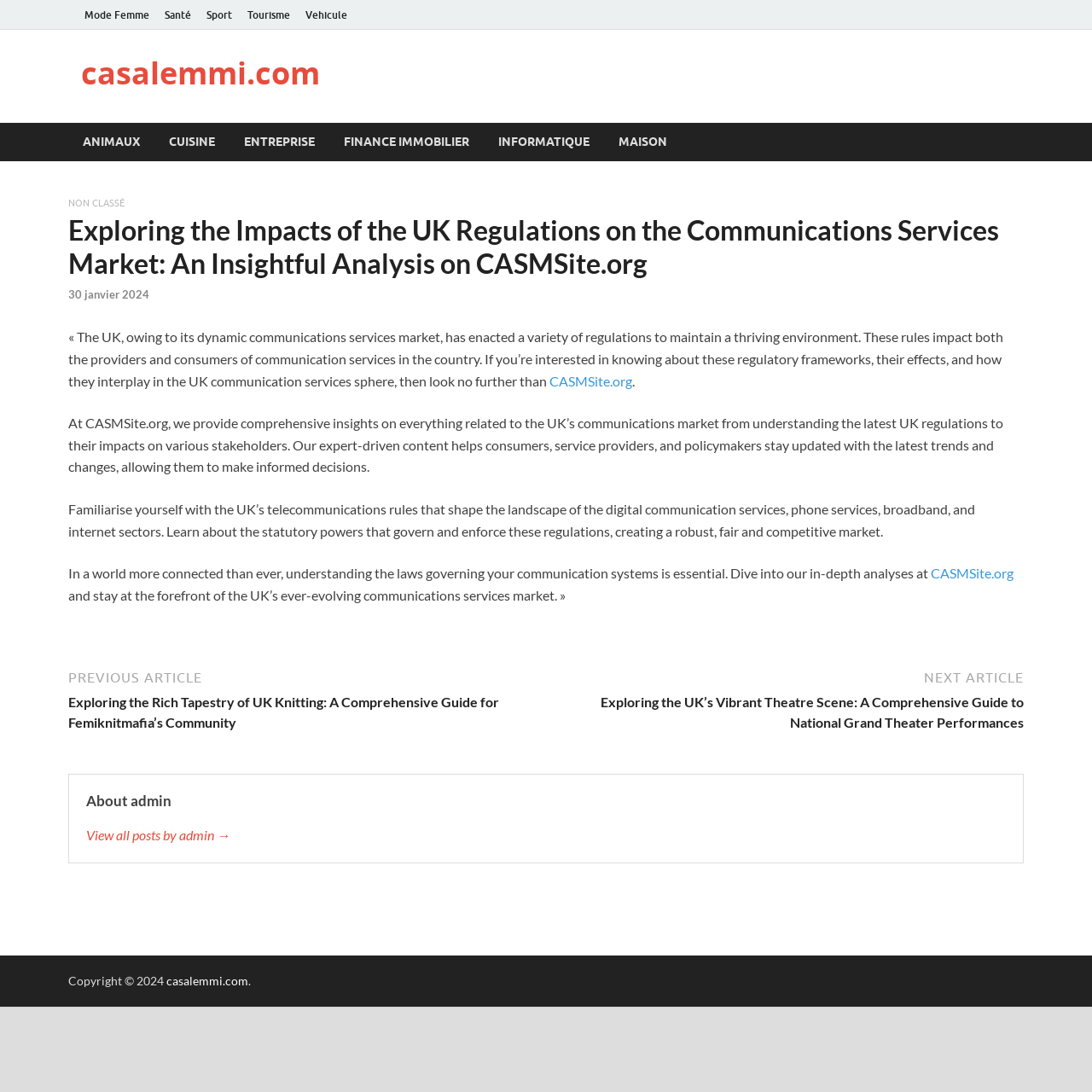Identify the bounding box coordinates of the region that needs to be clicked to carry out this instruction: "View all posts by admin". Provide these coordinates as four float numbers ranging from 0 to 1, i.e., [left, top, right, bottom].

[0.079, 0.756, 0.921, 0.775]